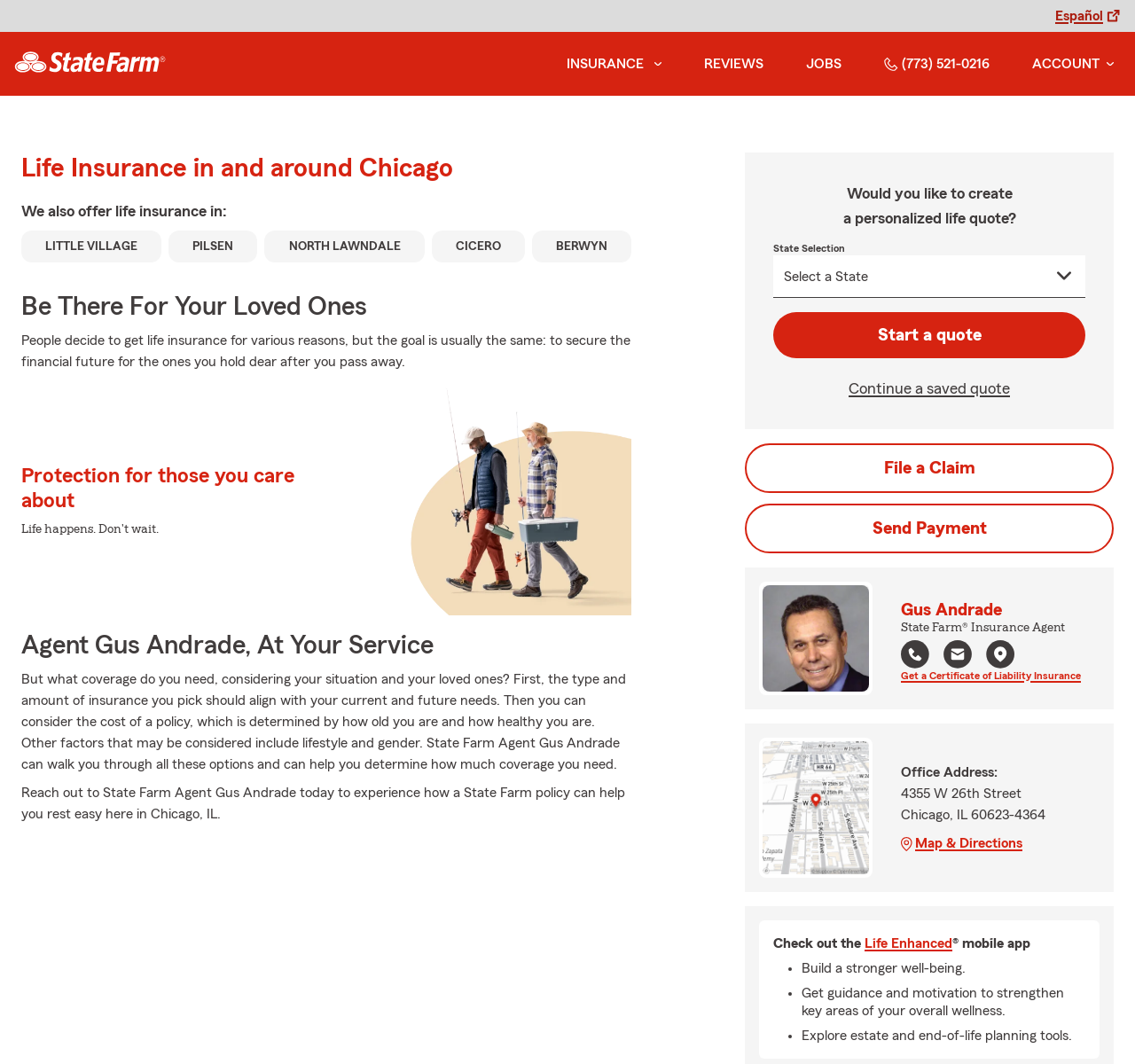Find and indicate the bounding box coordinates of the region you should select to follow the given instruction: "Open the email agent modal".

[0.831, 0.601, 0.856, 0.632]